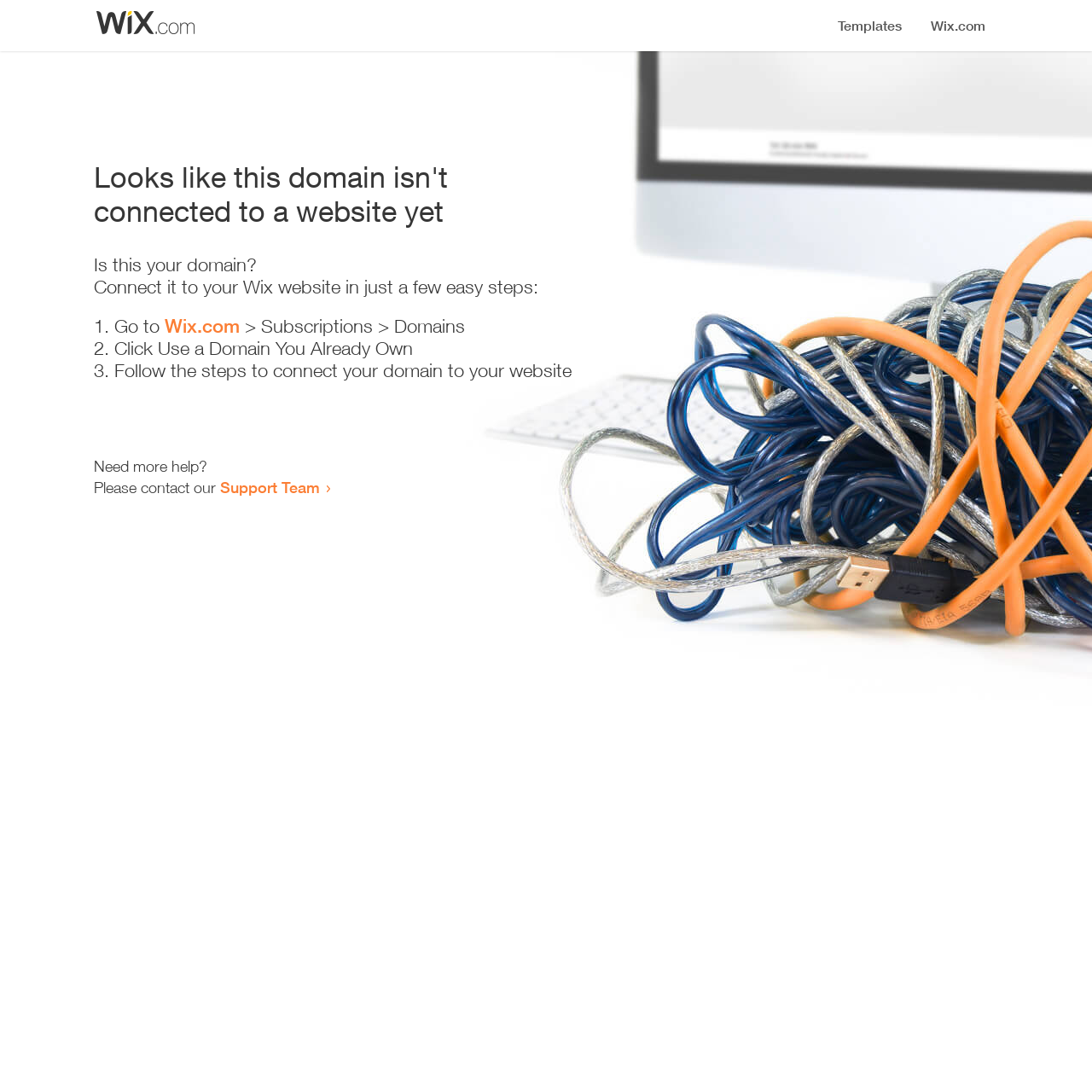Answer the following query concisely with a single word or phrase:
What is the purpose of this webpage?

Domain connection guide